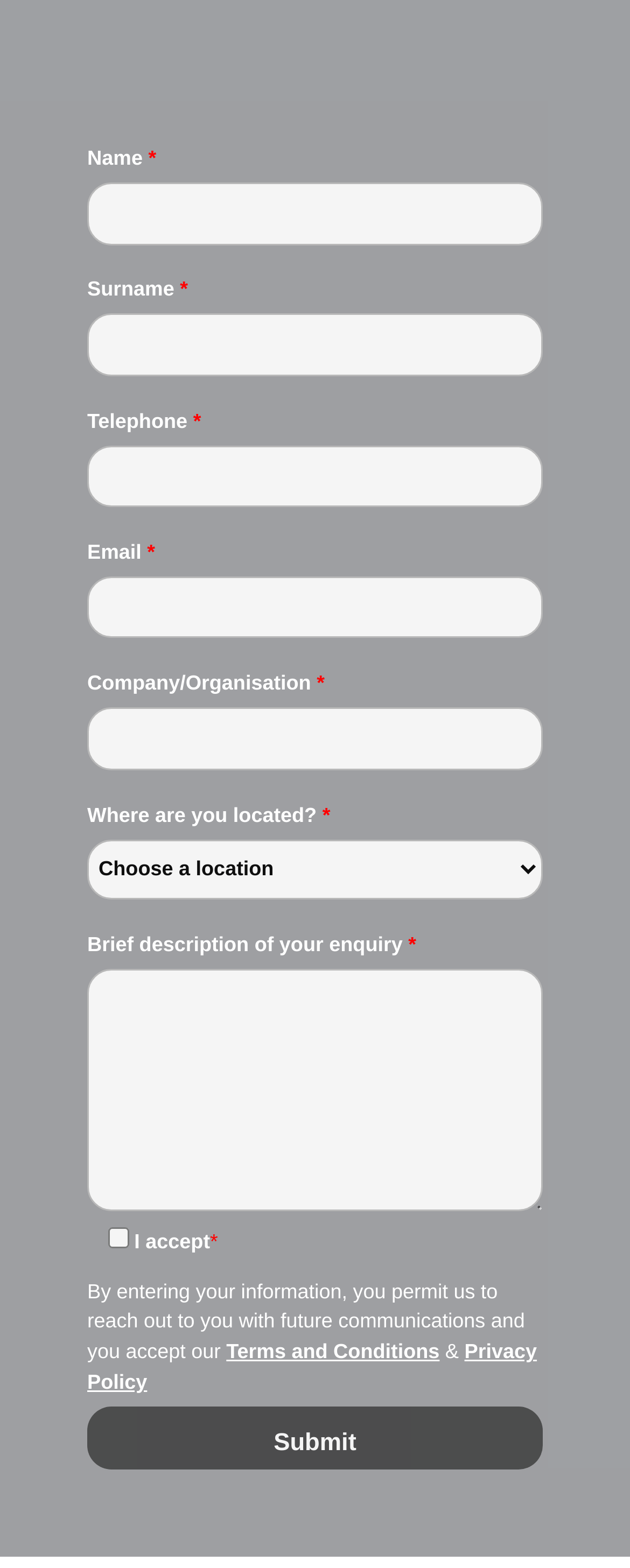Identify and provide the bounding box for the element described by: "name="telephone"".

[0.138, 0.284, 0.862, 0.324]